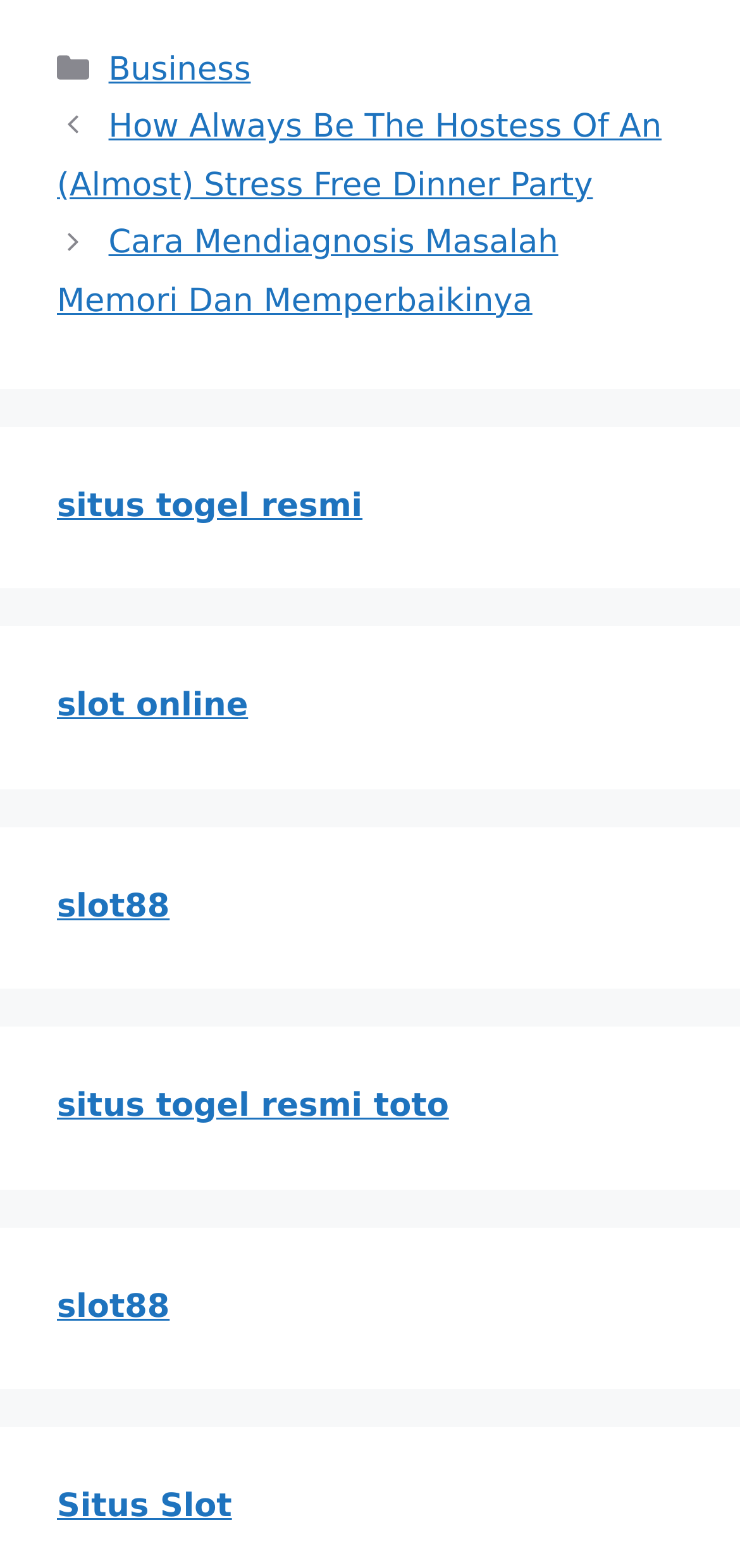Find the bounding box coordinates of the clickable area required to complete the following action: "Follow on Twitter".

None